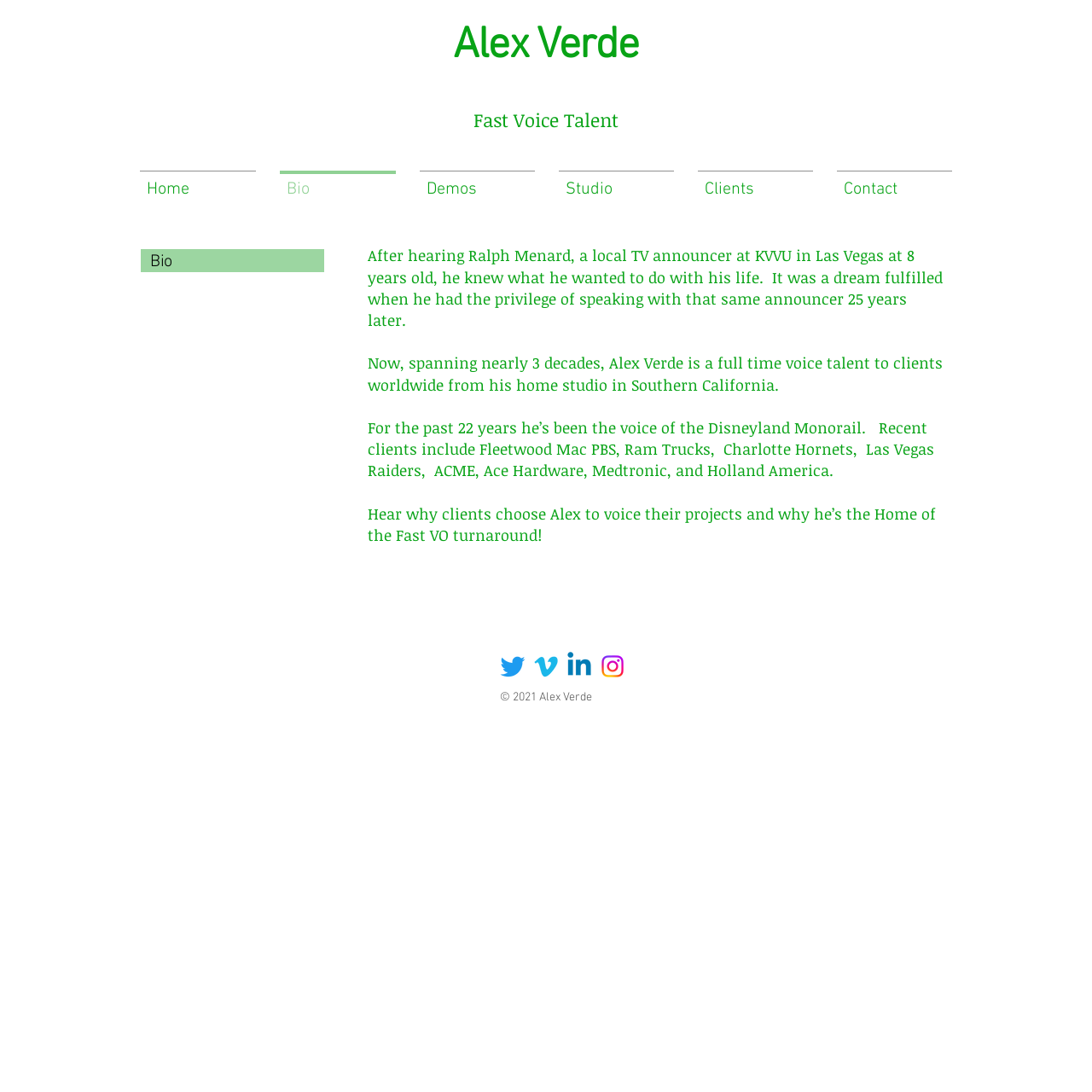Locate the bounding box coordinates of the area you need to click to fulfill this instruction: 'Click on the Home link'. The coordinates must be in the form of four float numbers ranging from 0 to 1: [left, top, right, bottom].

[0.117, 0.157, 0.245, 0.177]